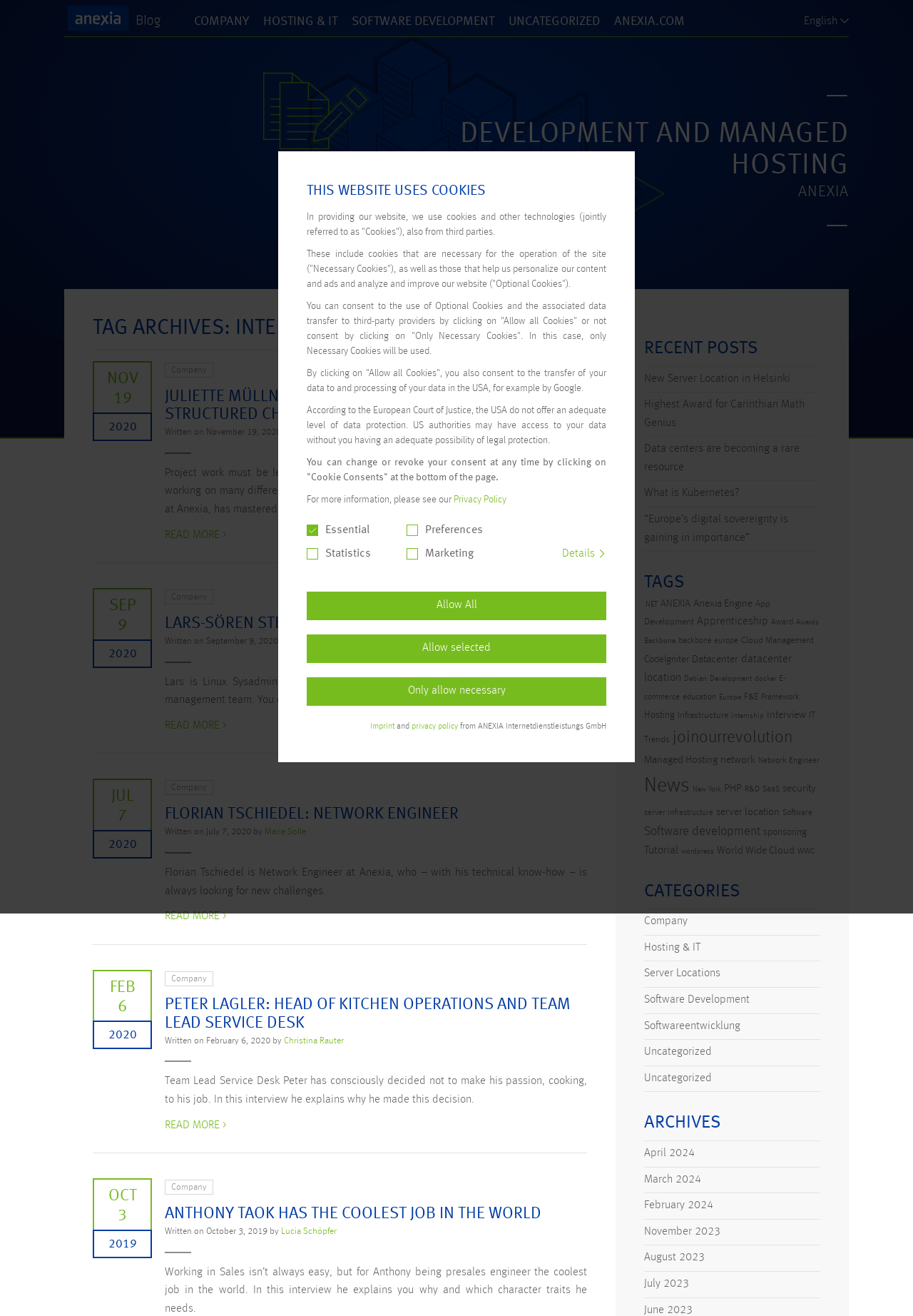Please locate the bounding box coordinates for the element that should be clicked to achieve the following instruction: "View 'The Men’s Jewelry Guide'". Ensure the coordinates are given as four float numbers between 0 and 1, i.e., [left, top, right, bottom].

None